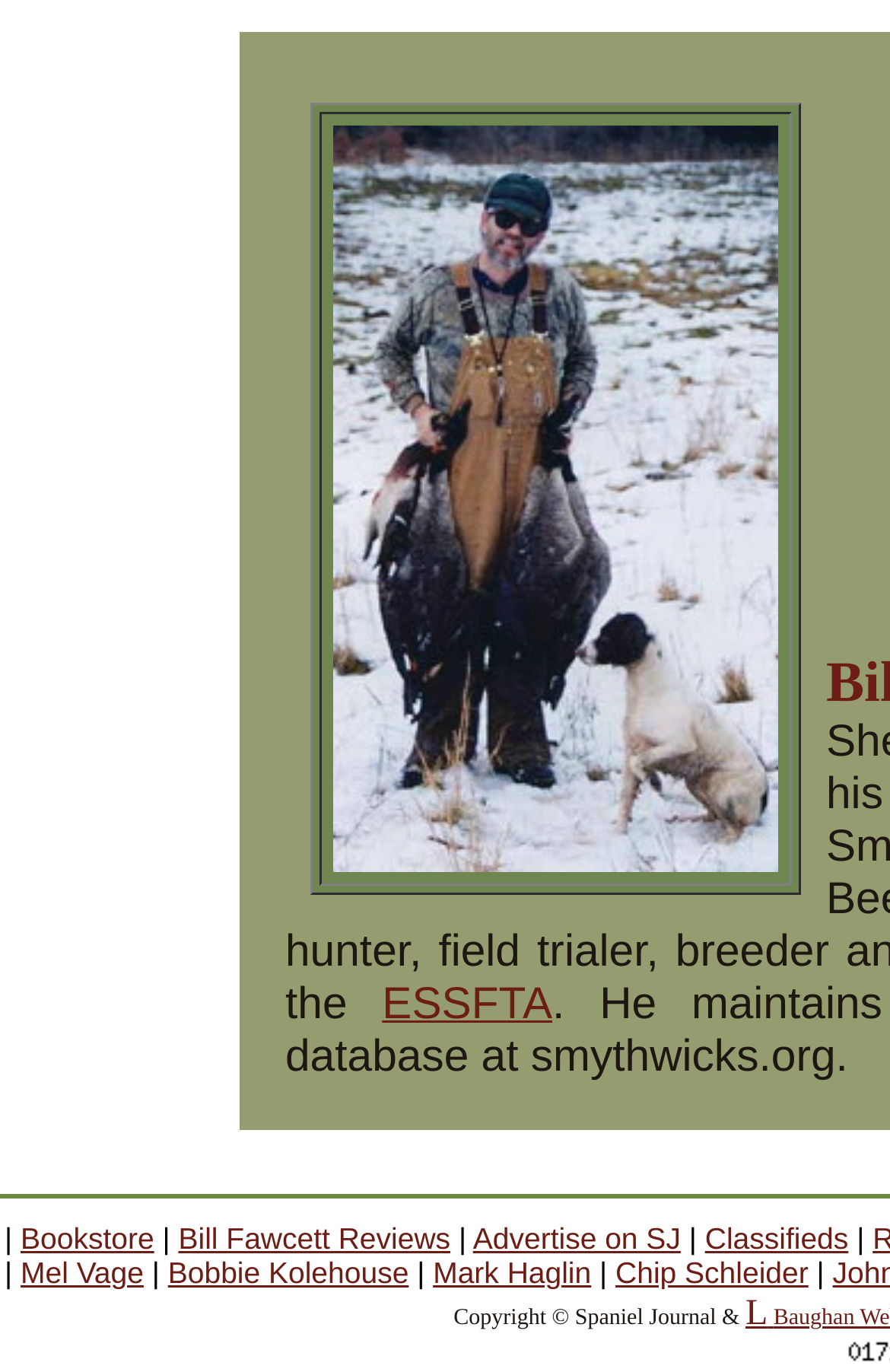Pinpoint the bounding box coordinates of the area that must be clicked to complete this instruction: "Check Classifieds".

[0.792, 0.89, 0.953, 0.915]